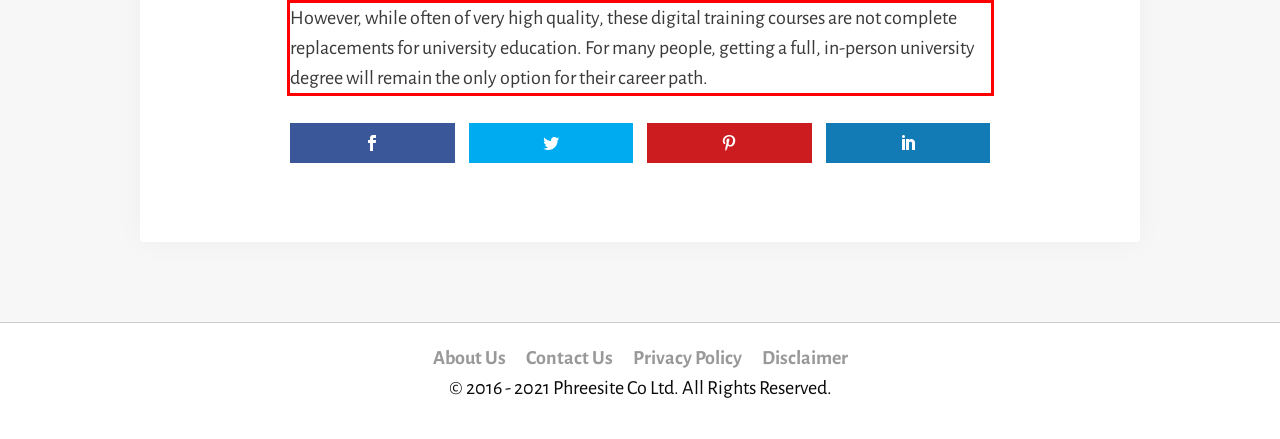Please analyze the provided webpage screenshot and perform OCR to extract the text content from the red rectangle bounding box.

However, while often of very high quality, these digital training courses are not complete replacements for university education. For many people, getting a full, in-person university degree will remain the only option for their career path.